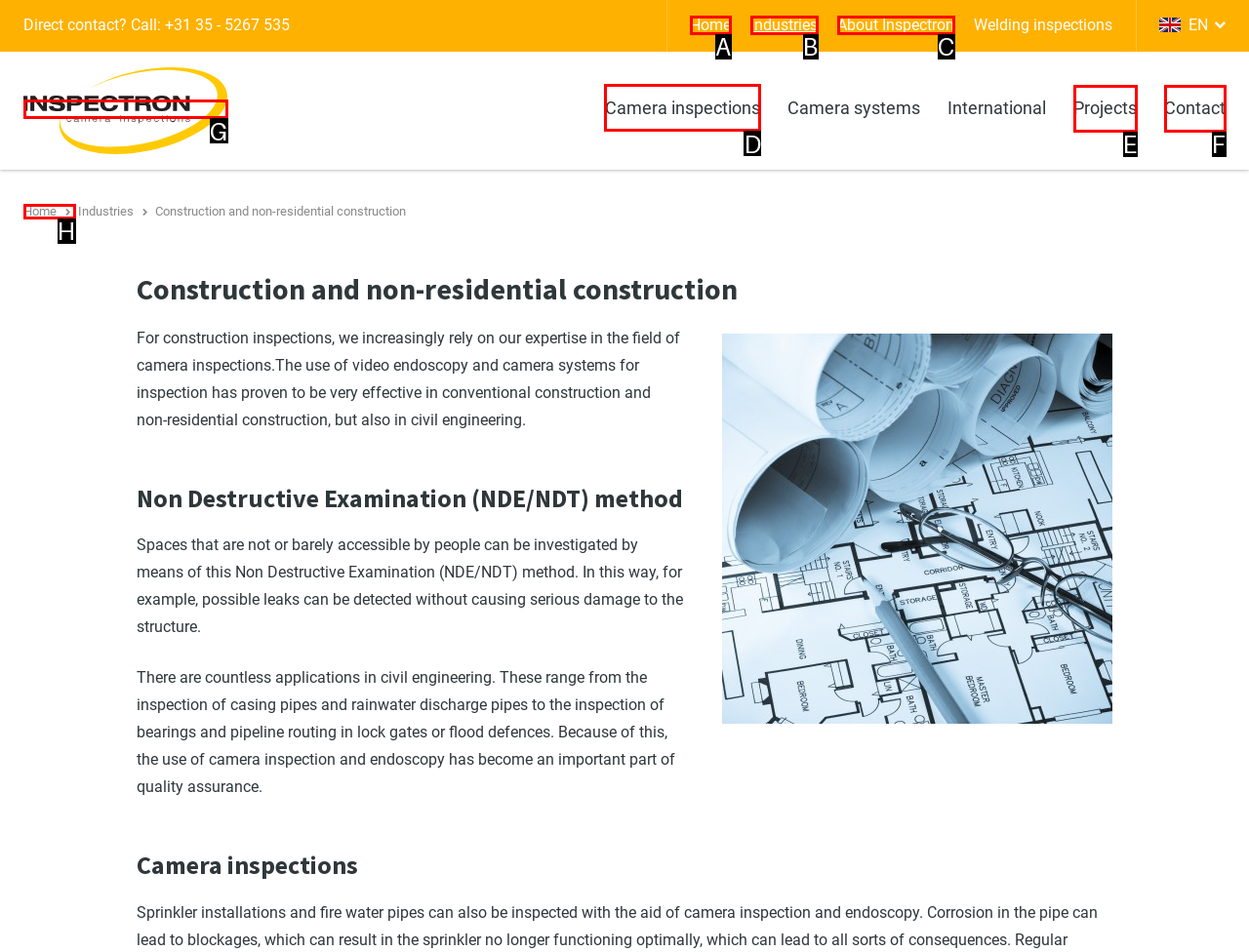Given the task: Learn more about camera inspections, indicate which boxed UI element should be clicked. Provide your answer using the letter associated with the correct choice.

D